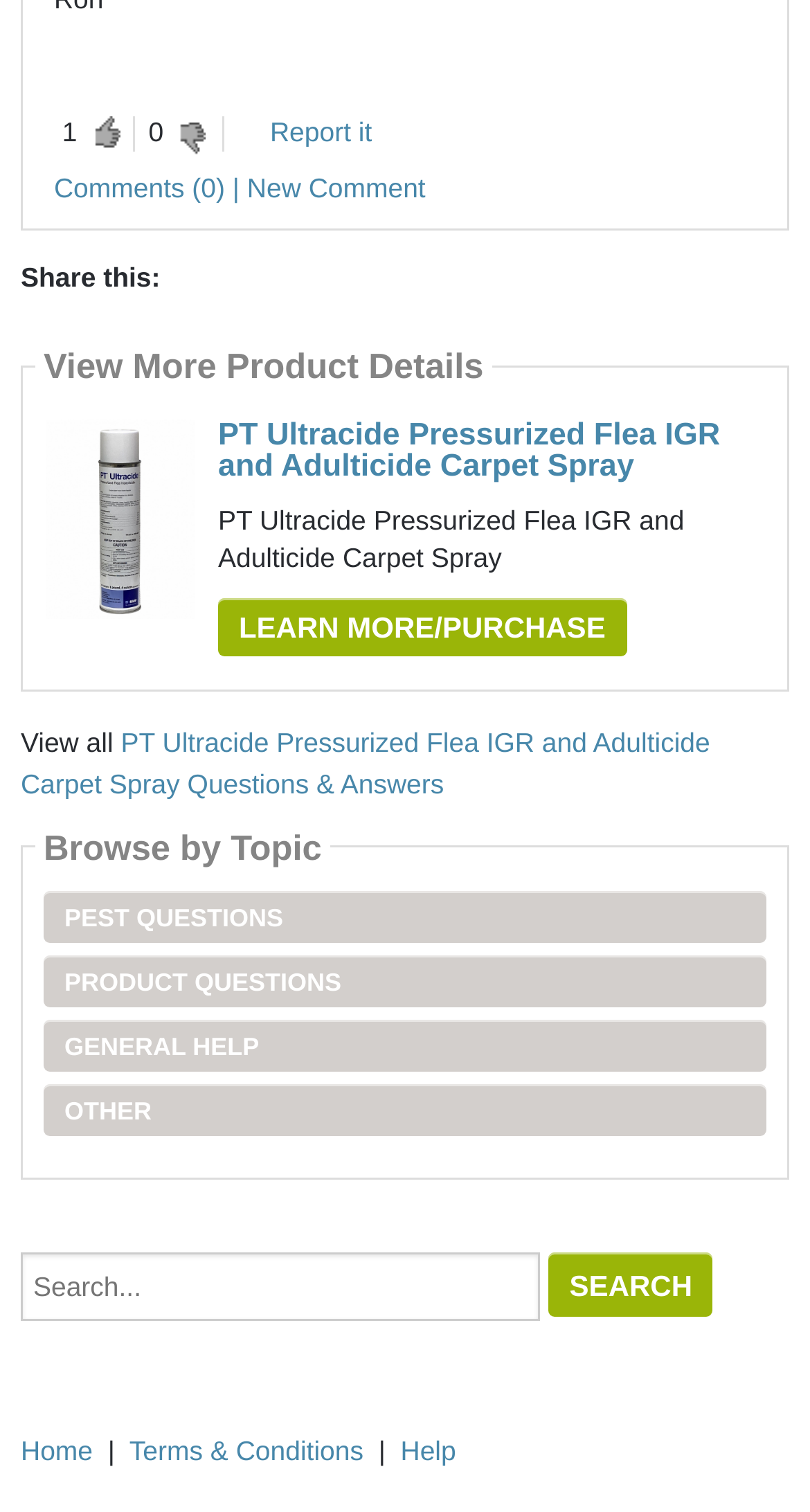Bounding box coordinates should be provided in the format (top-left x, top-left y, bottom-right x, bottom-right y) with all values between 0 and 1. Identify the bounding box for this UI element: General Help

[0.054, 0.675, 0.946, 0.709]